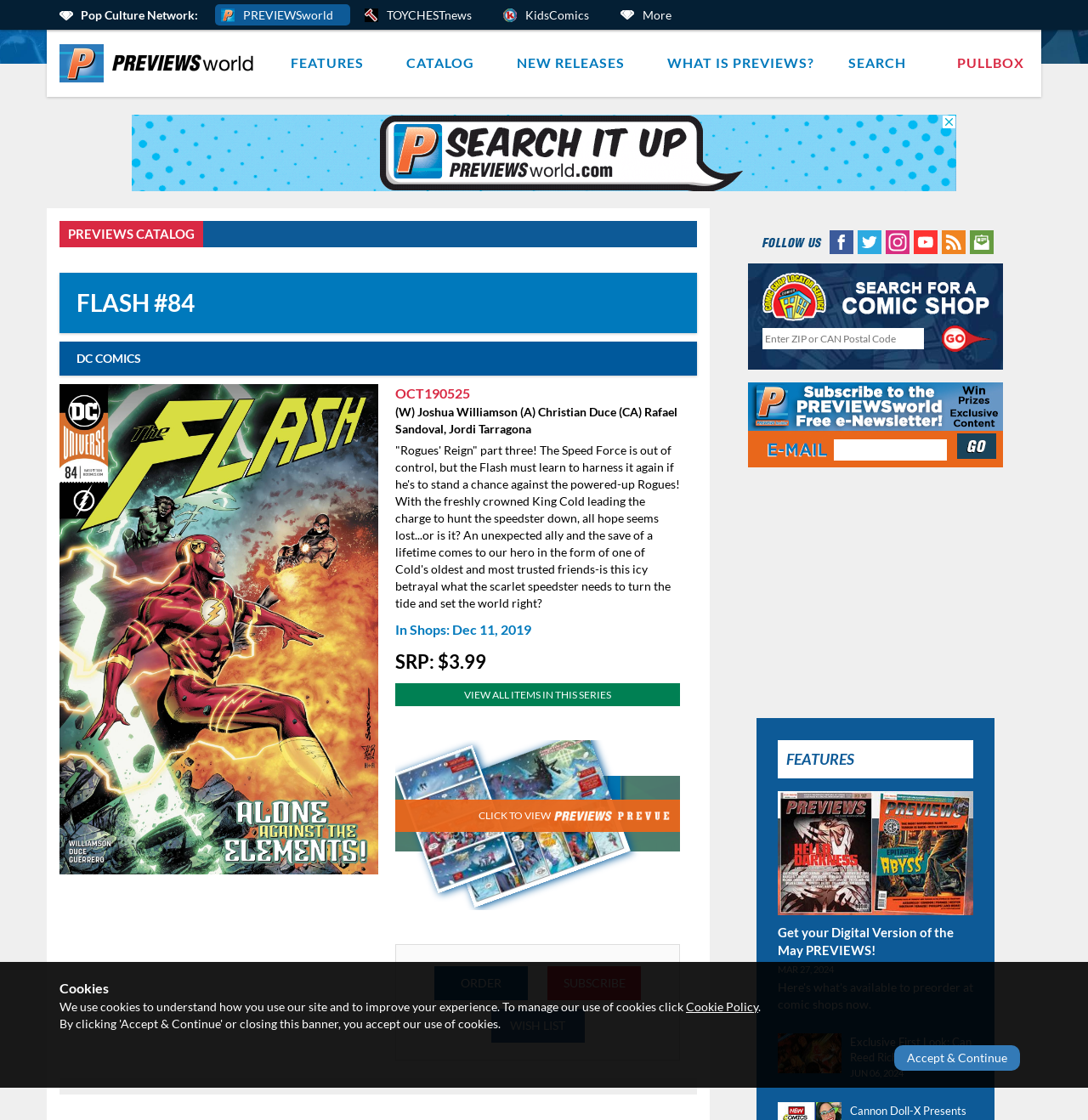Using the information in the image, could you please answer the following question in detail:
What is the name of the author of FLASH #84?

The answer can be found by looking at the text '(W) Joshua Williamson (A) Christian Duce (CA) Rafael Sandoval, Jordi Tarragona' which indicates that Joshua Williamson is the writer of FLASH #84.